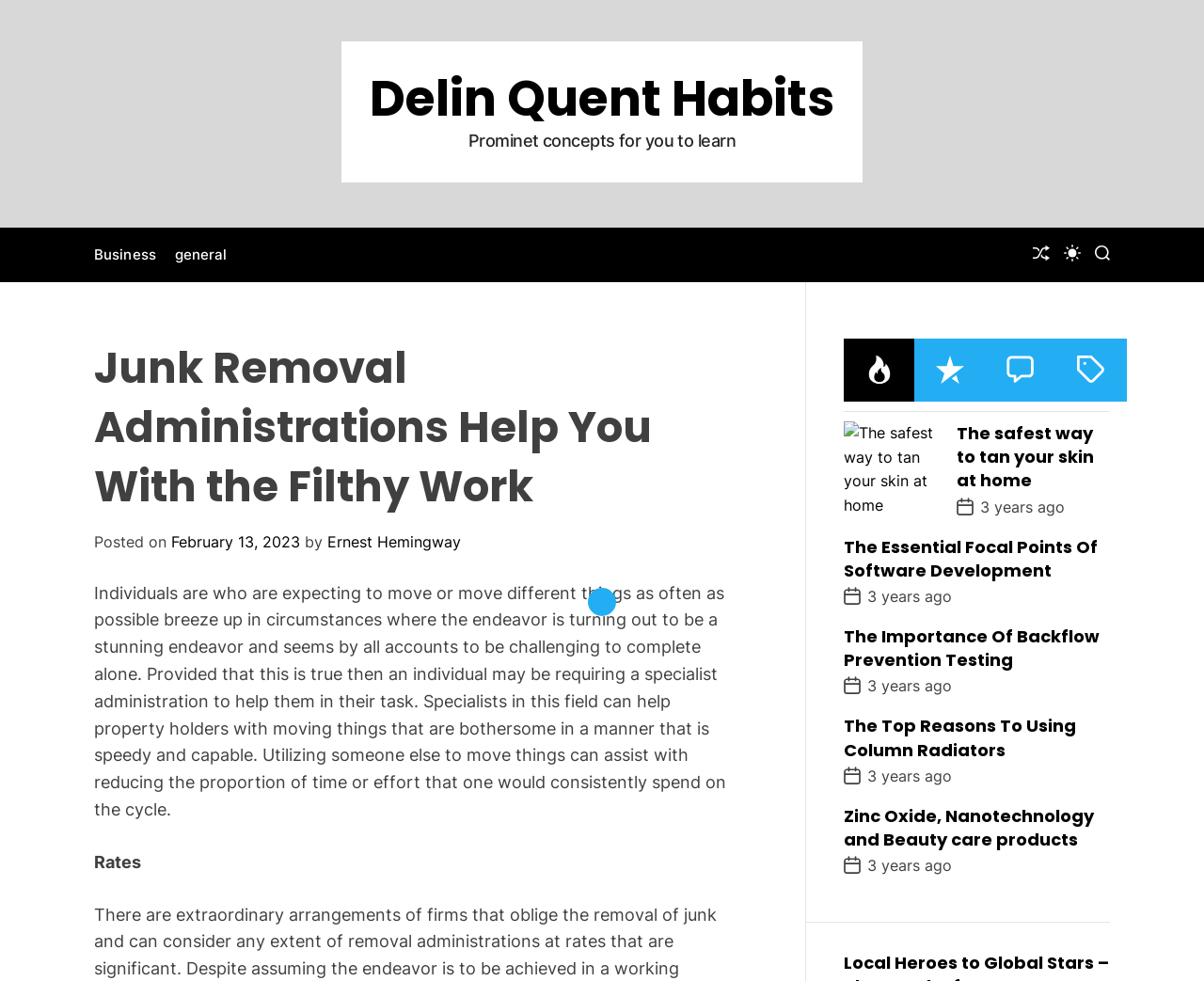Give a complete and precise description of the webpage's appearance.

This webpage is about junk removal administrations and provides information on how professionals can help with moving tasks. At the top, there is a link to "Delin Quent Habits" and a static text "Prominent concepts for you to learn". Below this, there is a primary navigation menu with links to "Business" and "General". 

On the top right, there are two buttons: "SHUFFLE" and "light" with a dropdown option "SWITCH COLOR MODE". Next to these buttons, there is a search button labeled "SEARCH". 

Below the navigation menu, there is a header section with a heading "Junk Removal Administrations Help You With the Filthy Work" and a subheading "Posted on February 13, 2023 by Ernest Hemingway". 

The main content of the webpage is a long paragraph of text describing how junk removal professionals can assist with moving tasks. Below this, there is a section labeled "Rates". 

On the right side of the webpage, there is a tab list with four tabs: "POPULAR", "RECENT", "COMMENTS", and "TAGGED". Below the tab list, there is a section displaying a list of articles, each with a heading, a link, and a timestamp indicating when the article was posted. The articles are arranged vertically, with the most recent one at the top. Each article has a figure with an image and a link to the article.